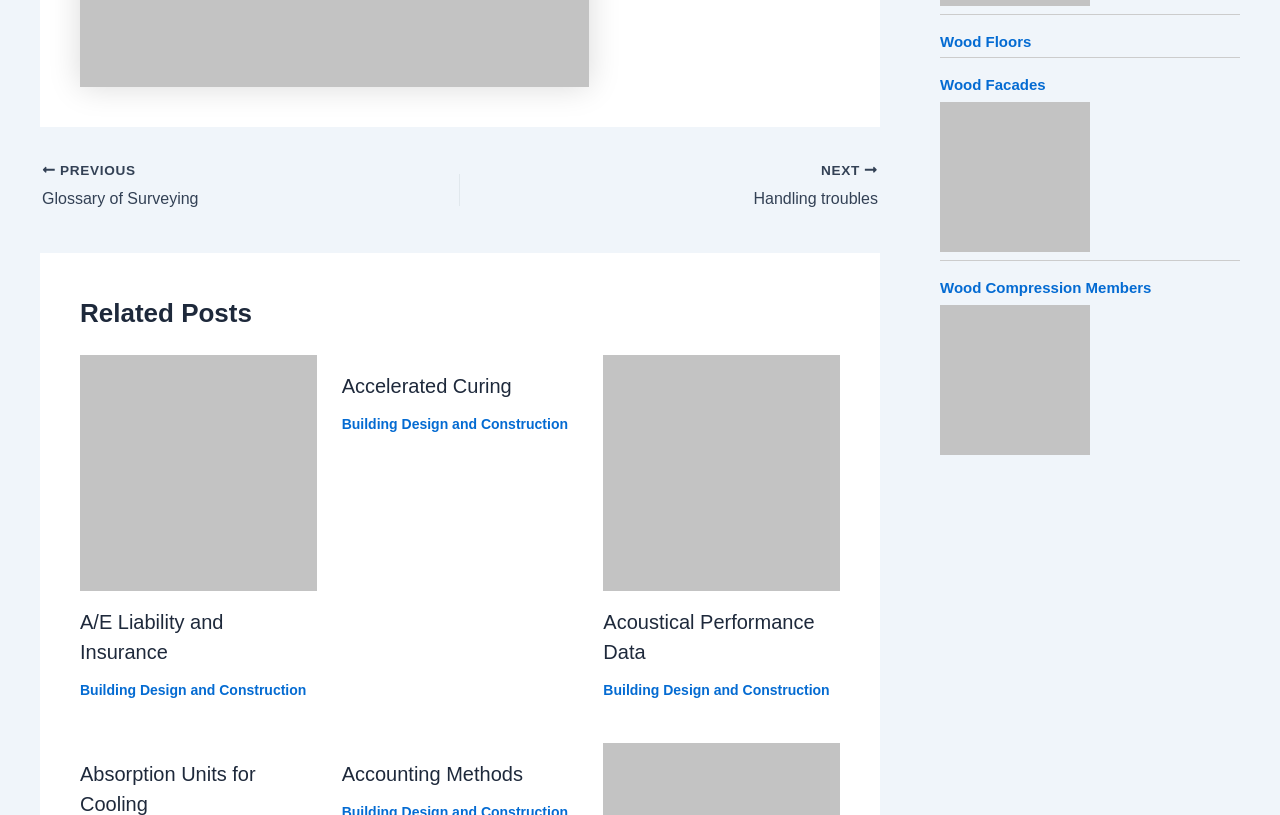Locate the bounding box coordinates of the clickable region necessary to complete the following instruction: "view Accelerated Curing". Provide the coordinates in the format of four float numbers between 0 and 1, i.e., [left, top, right, bottom].

[0.267, 0.46, 0.4, 0.487]